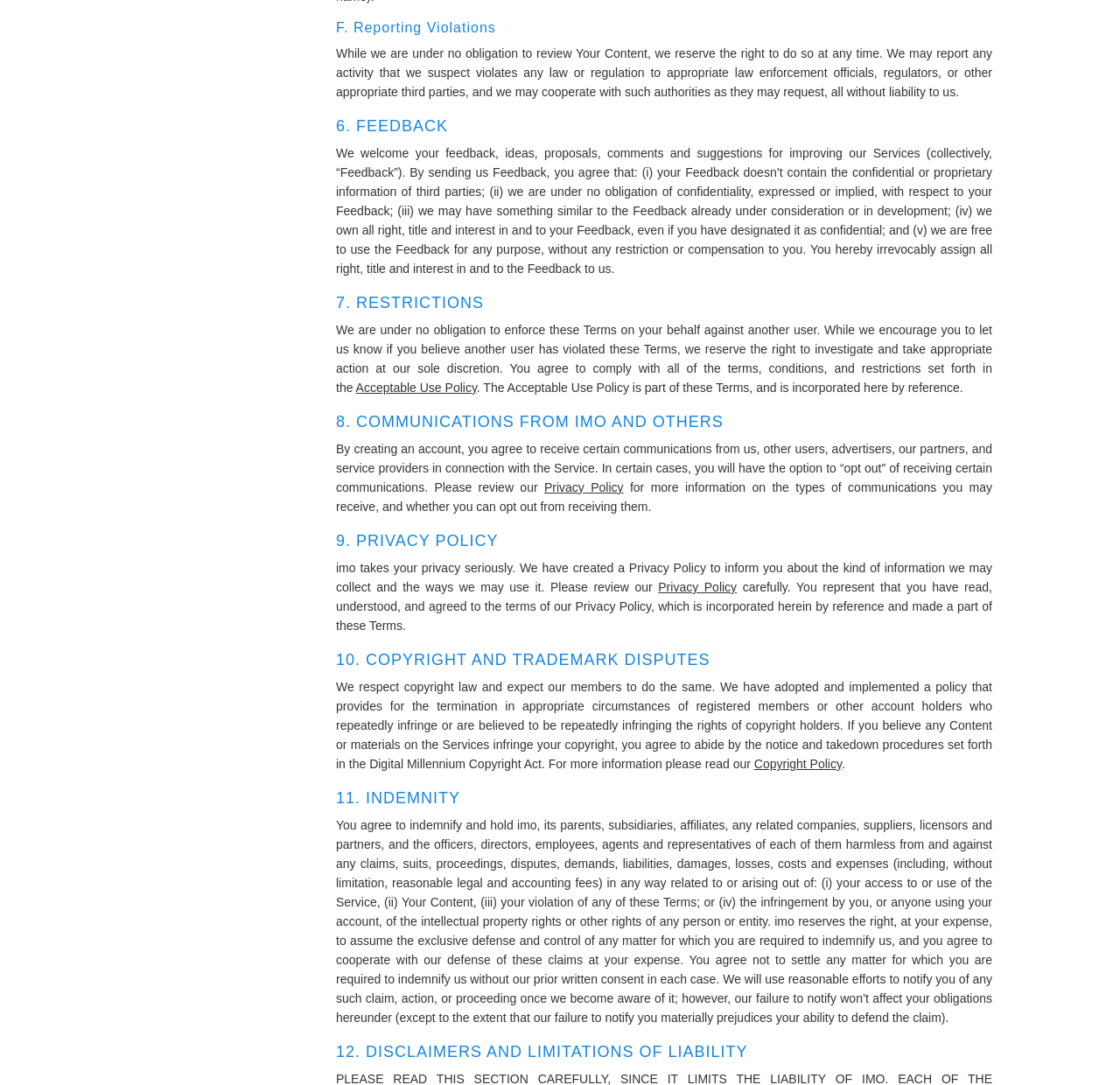Use a single word or phrase to answer this question: 
What is the purpose of reporting violations?

To report suspected law violations